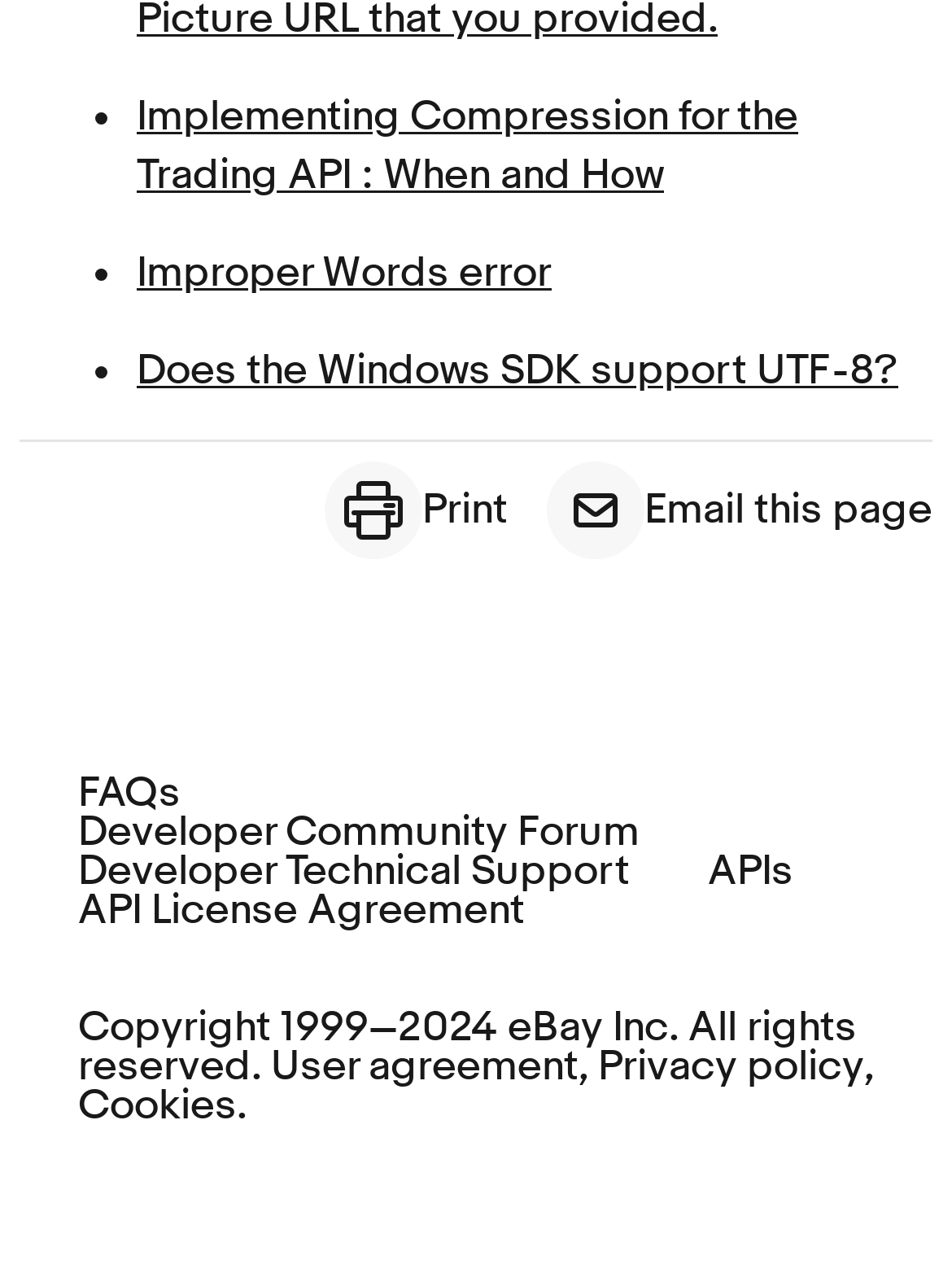Locate the bounding box coordinates of the element I should click to achieve the following instruction: "Click the 'Developer Community Forum' link".

[0.082, 0.634, 0.672, 0.665]